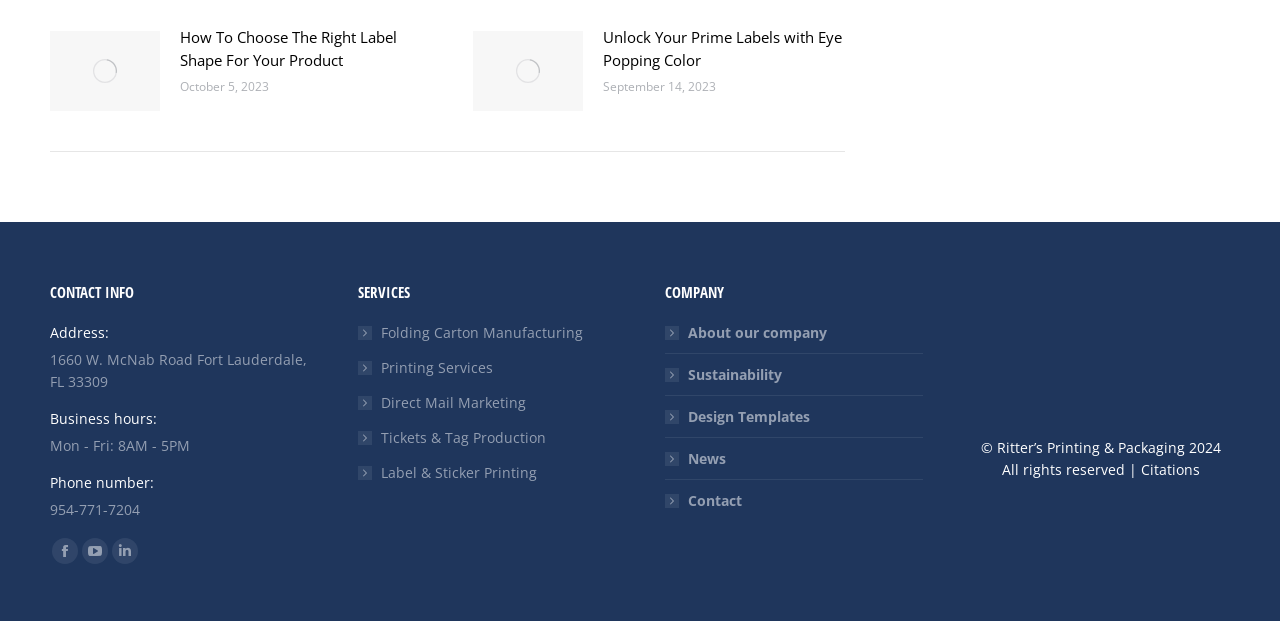Identify the bounding box coordinates of the clickable region necessary to fulfill the following instruction: "Learn about folding carton manufacturing". The bounding box coordinates should be four float numbers between 0 and 1, i.e., [left, top, right, bottom].

[0.279, 0.519, 0.455, 0.555]